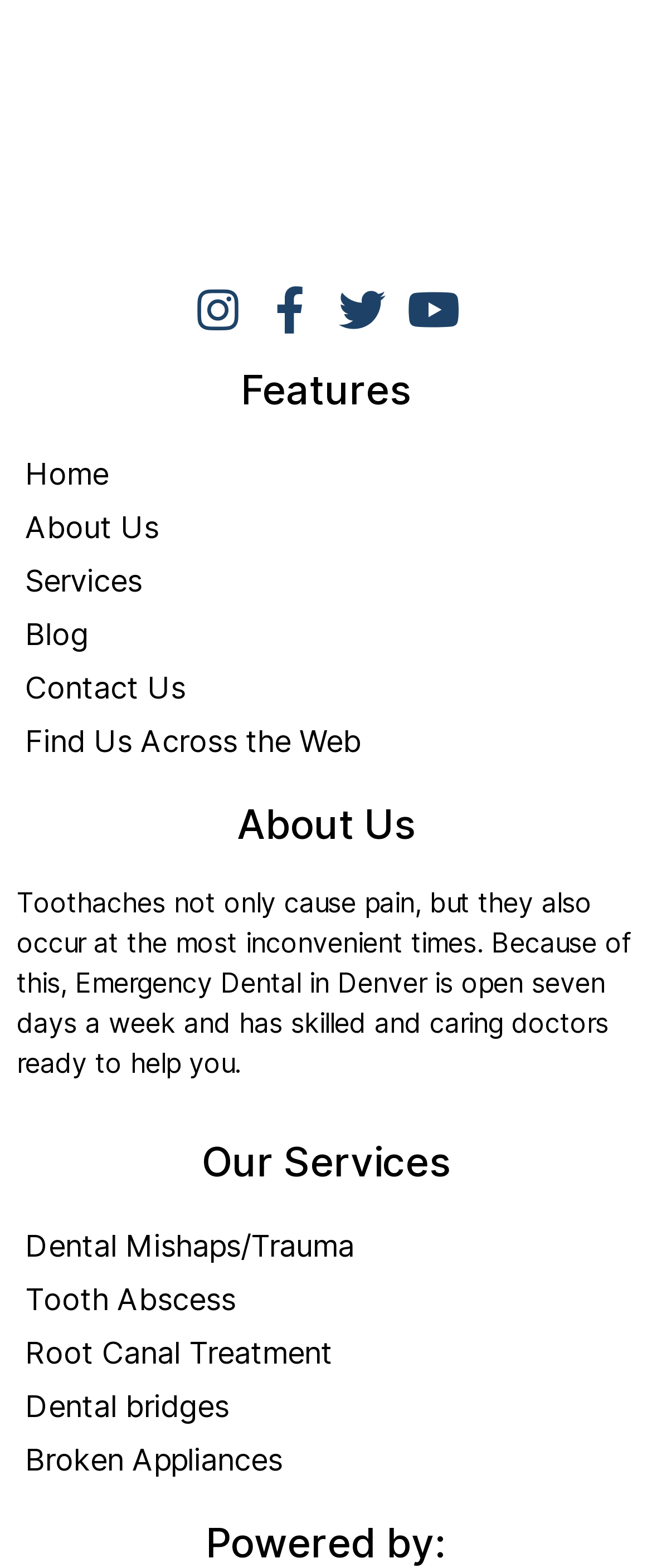Determine the bounding box coordinates for the area that needs to be clicked to fulfill this task: "Search for products". The coordinates must be given as four float numbers between 0 and 1, i.e., [left, top, right, bottom].

None